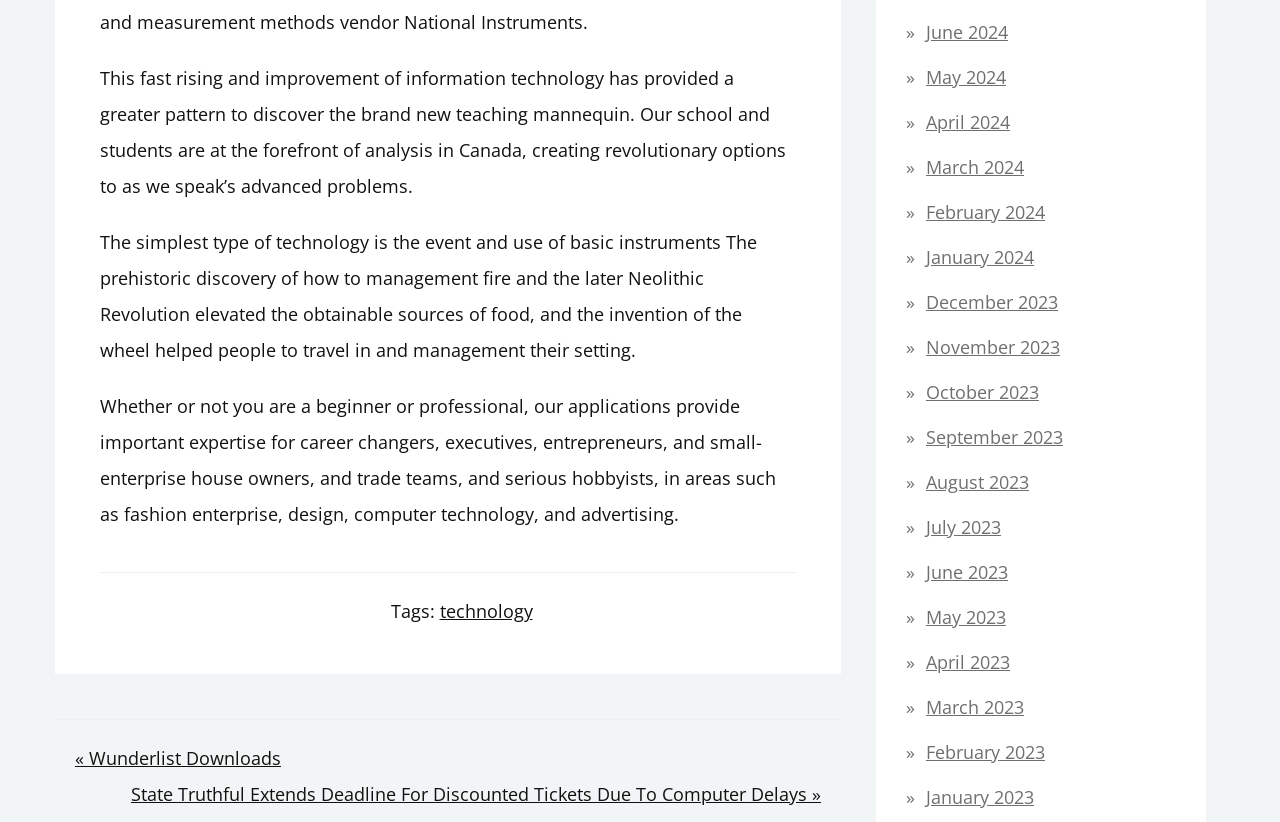Please identify the bounding box coordinates of the region to click in order to complete the given instruction: "Go to the 'State Truthful Extends Deadline For Discounted Tickets Due To Computer Delays' post". The coordinates should be four float numbers between 0 and 1, i.e., [left, top, right, bottom].

[0.102, 0.944, 0.641, 0.988]